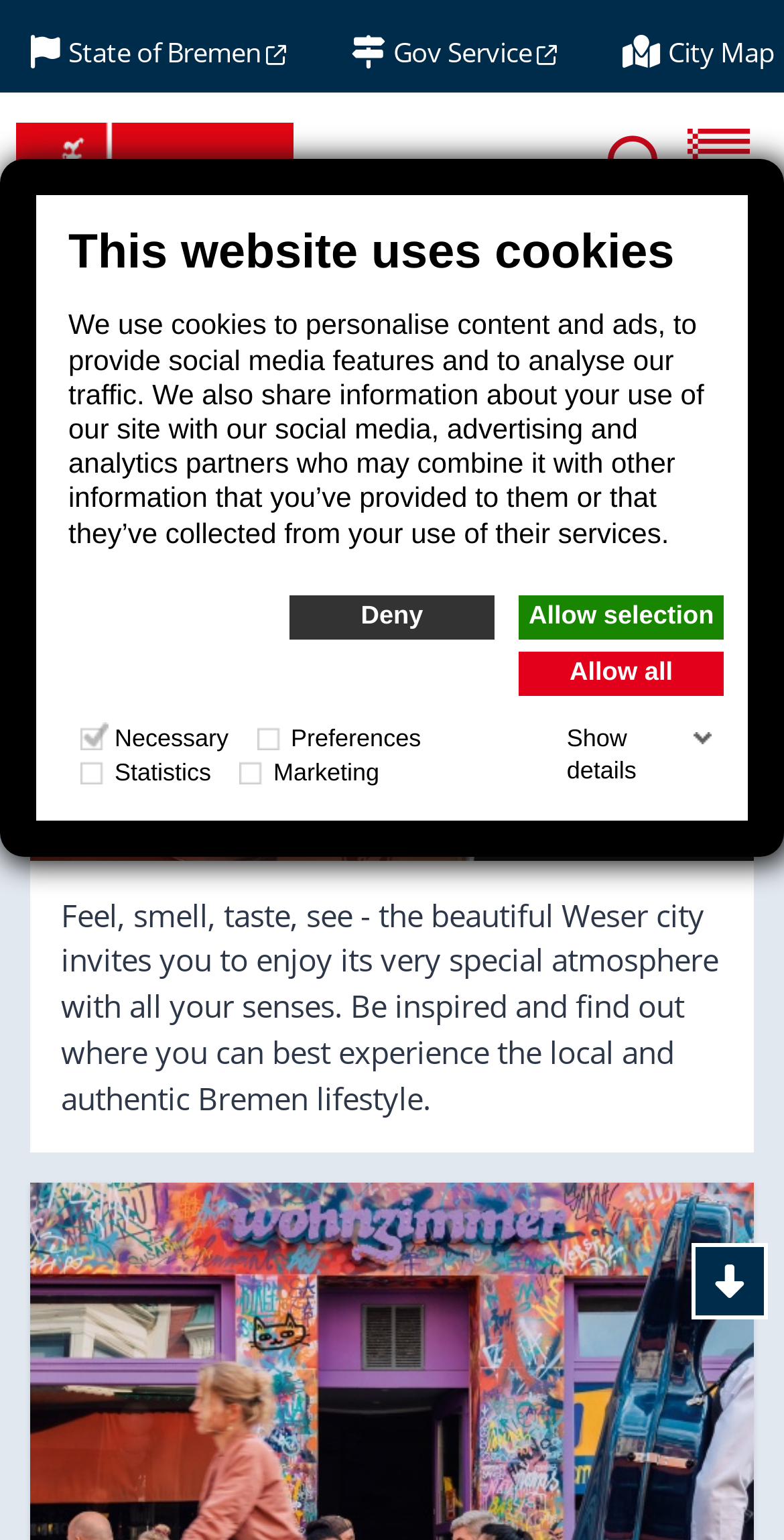Please identify the coordinates of the bounding box that should be clicked to fulfill this instruction: "Go to the start page".

[0.019, 0.06, 0.374, 0.159]